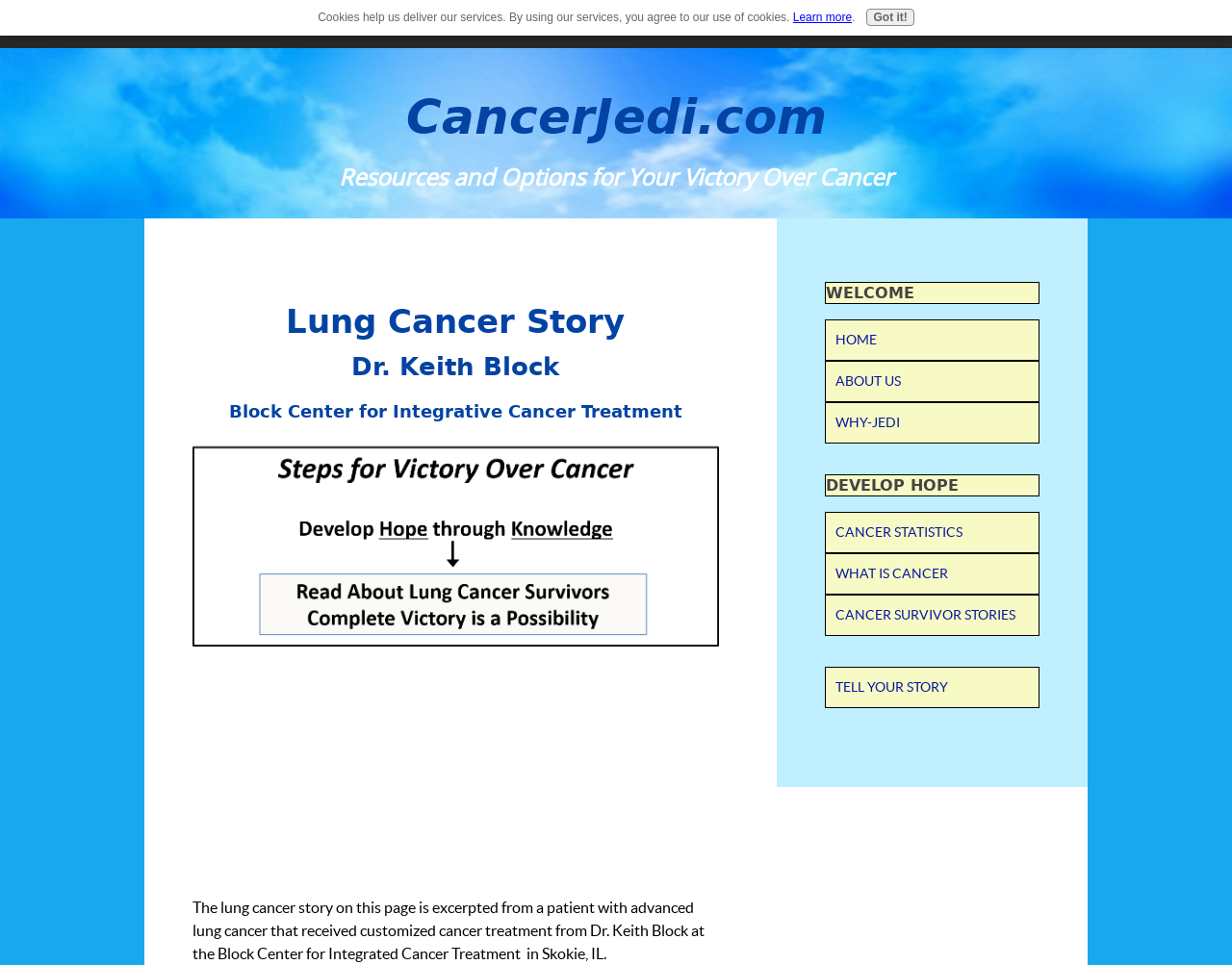Using the format (top-left x, top-left y, bottom-right x, bottom-right y), provide the bounding box coordinates for the described UI element. All values should be floating point numbers between 0 and 1: Why-Jedi

[0.669, 0.417, 0.844, 0.459]